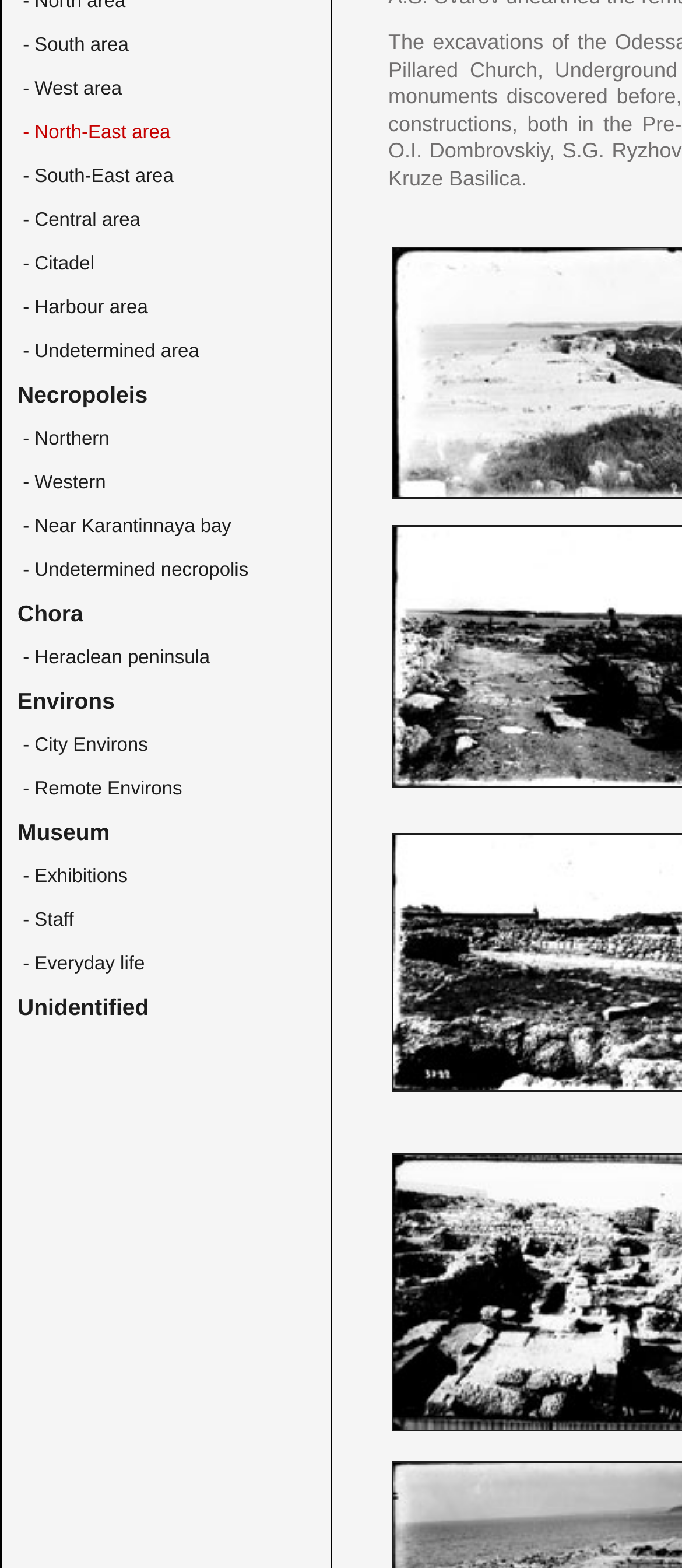Using the description "- Exhibitions", locate and provide the bounding box of the UI element.

[0.026, 0.552, 0.187, 0.565]